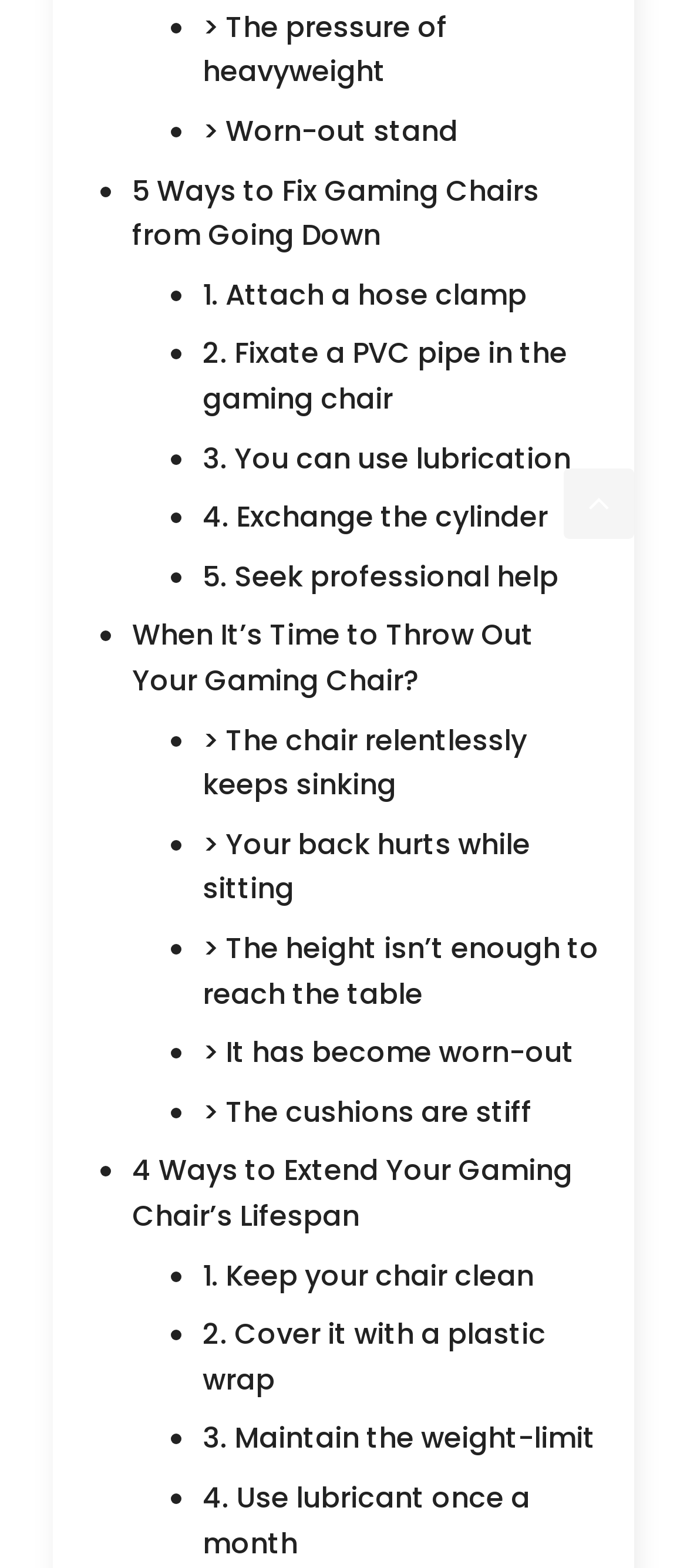What is a sign that it's time to throw out a gaming chair?
Answer the question with a detailed and thorough explanation.

According to the webpage, one sign that it's time to throw out a gaming chair is if it relentlessly keeps sinking, which may indicate that the chair is no longer functional or comfortable to use.